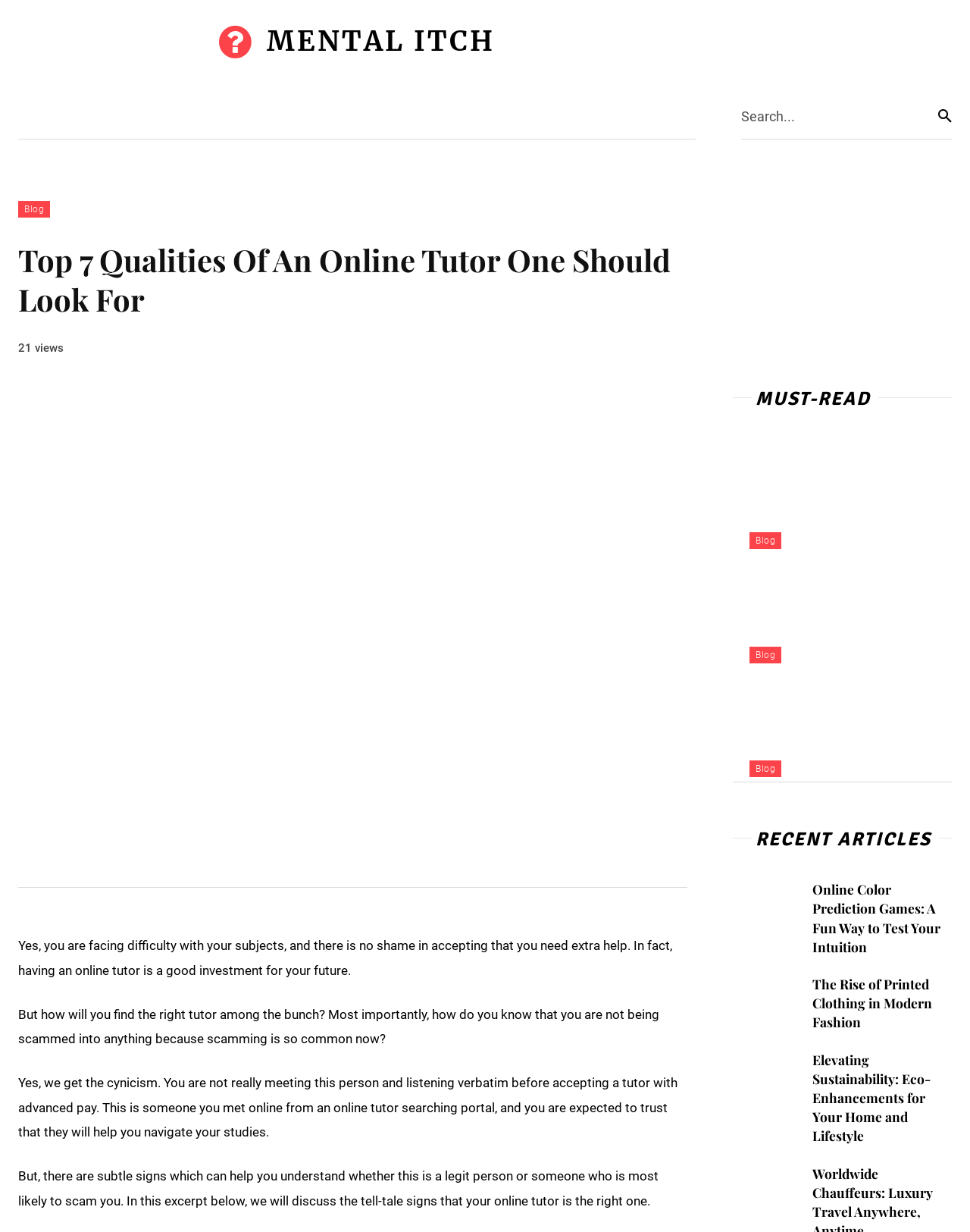Determine the bounding box coordinates of the clickable area required to perform the following instruction: "Click on the 'MENTAL ITCH' link". The coordinates should be represented as four float numbers between 0 and 1: [left, top, right, bottom].

[0.019, 0.018, 0.717, 0.049]